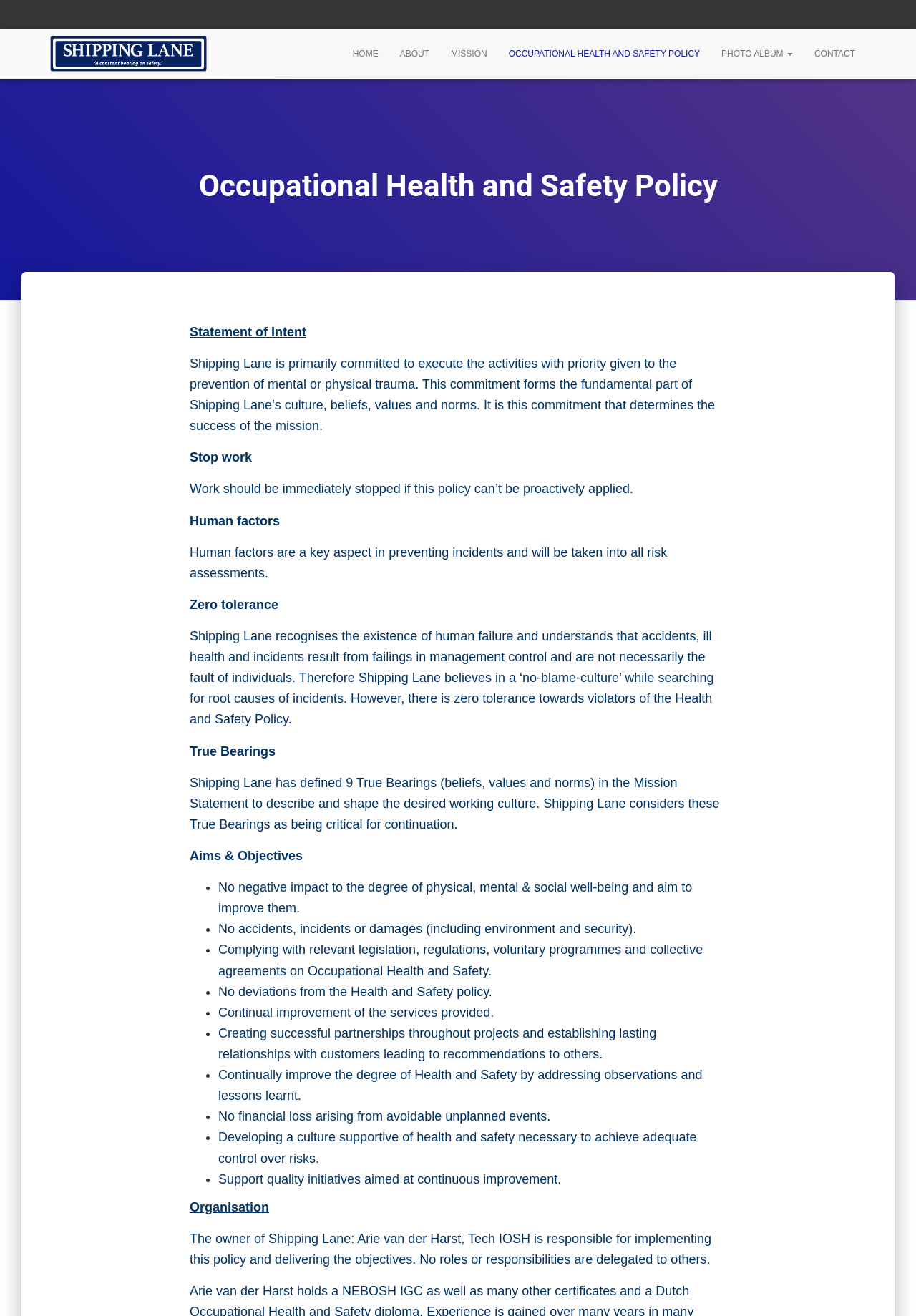Using the element description: "Photo Album", determine the bounding box coordinates for the specified UI element. The coordinates should be four float numbers between 0 and 1, [left, top, right, bottom].

[0.776, 0.027, 0.877, 0.054]